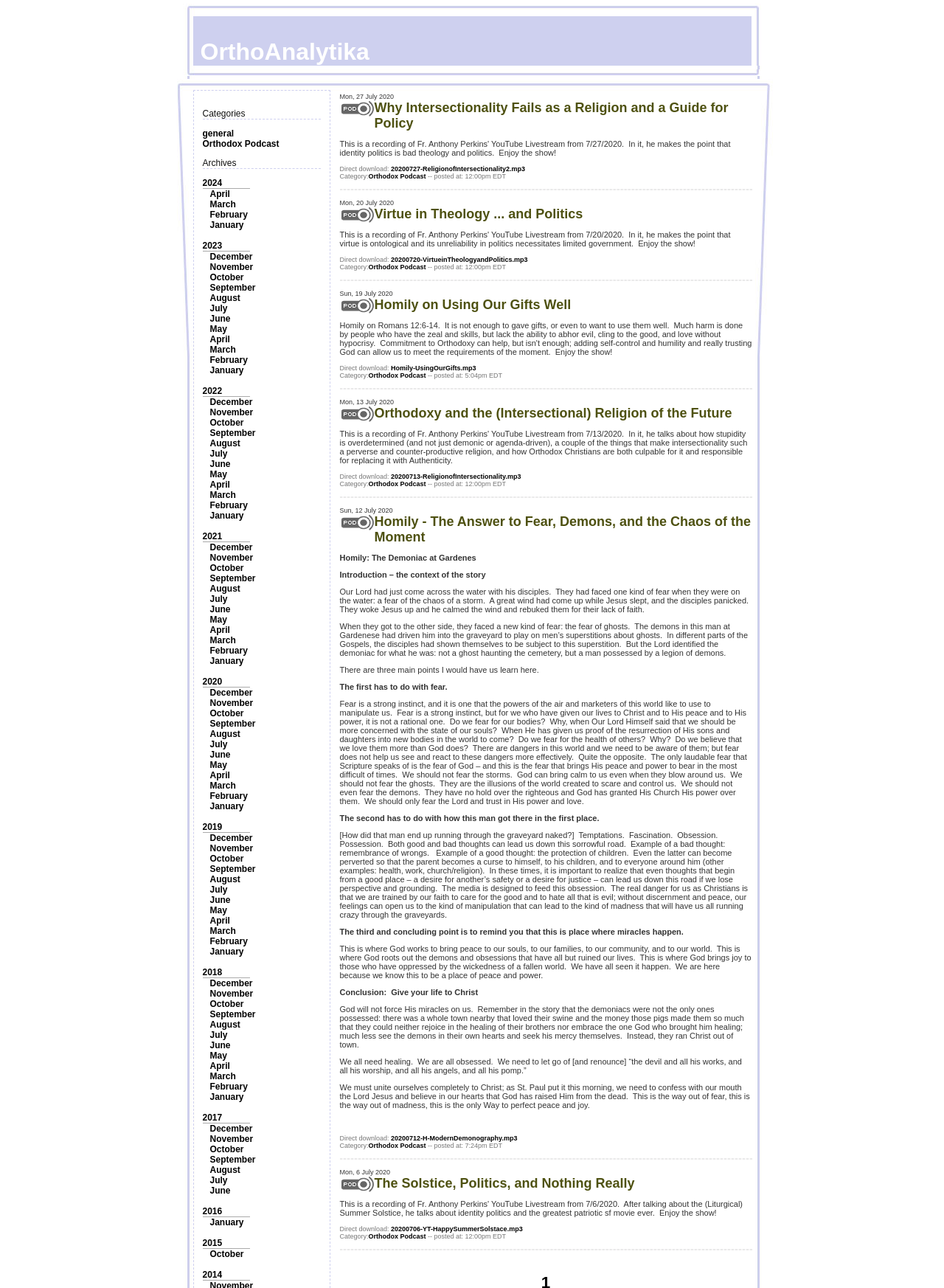Can you identify the bounding box coordinates of the clickable region needed to carry out this instruction: 'Click on the 'general' category'? The coordinates should be four float numbers within the range of 0 to 1, stated as [left, top, right, bottom].

[0.214, 0.1, 0.248, 0.108]